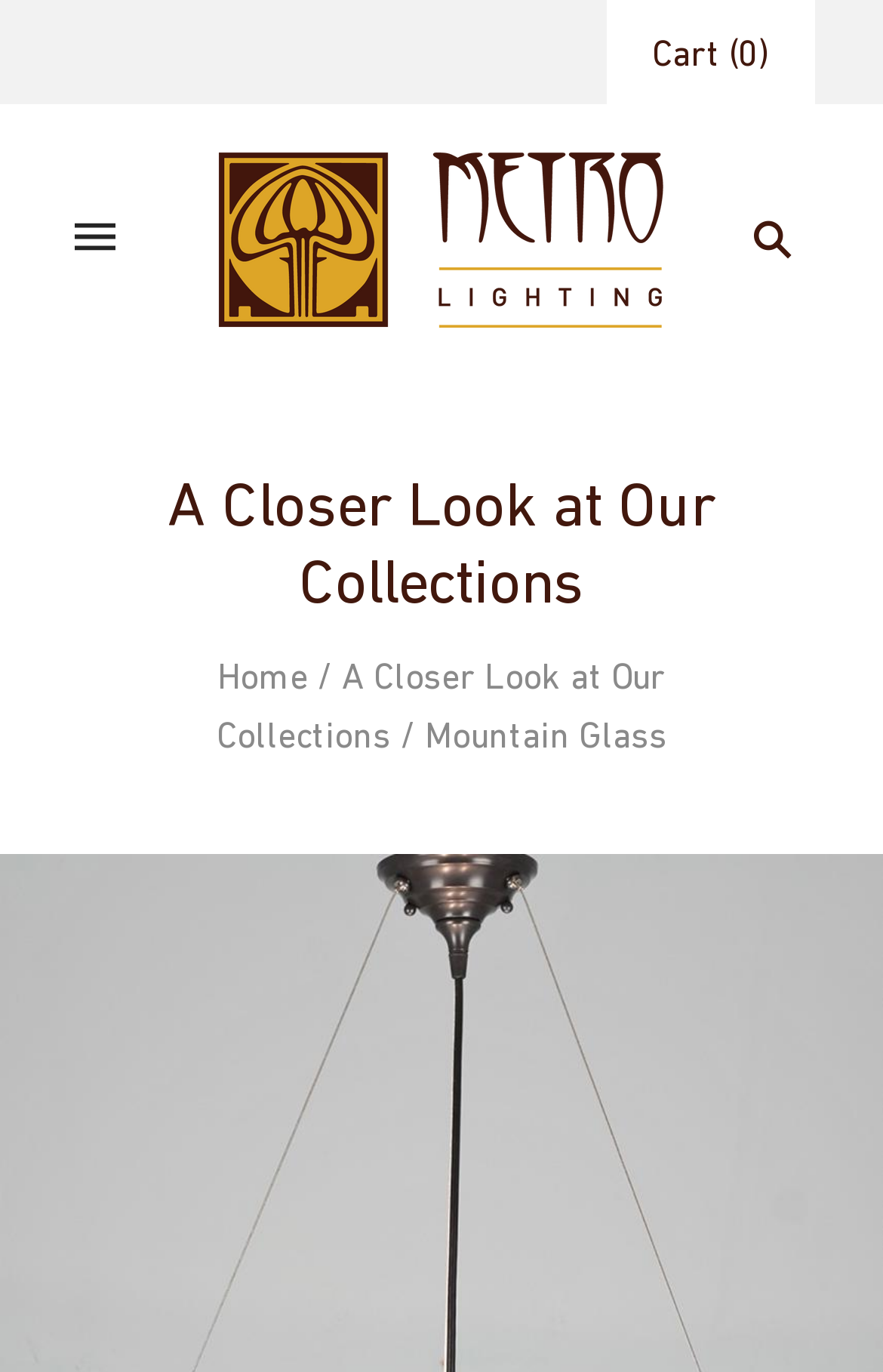What is the purpose of the button with a search icon?
Using the image, give a concise answer in the form of a single word or short phrase.

Search